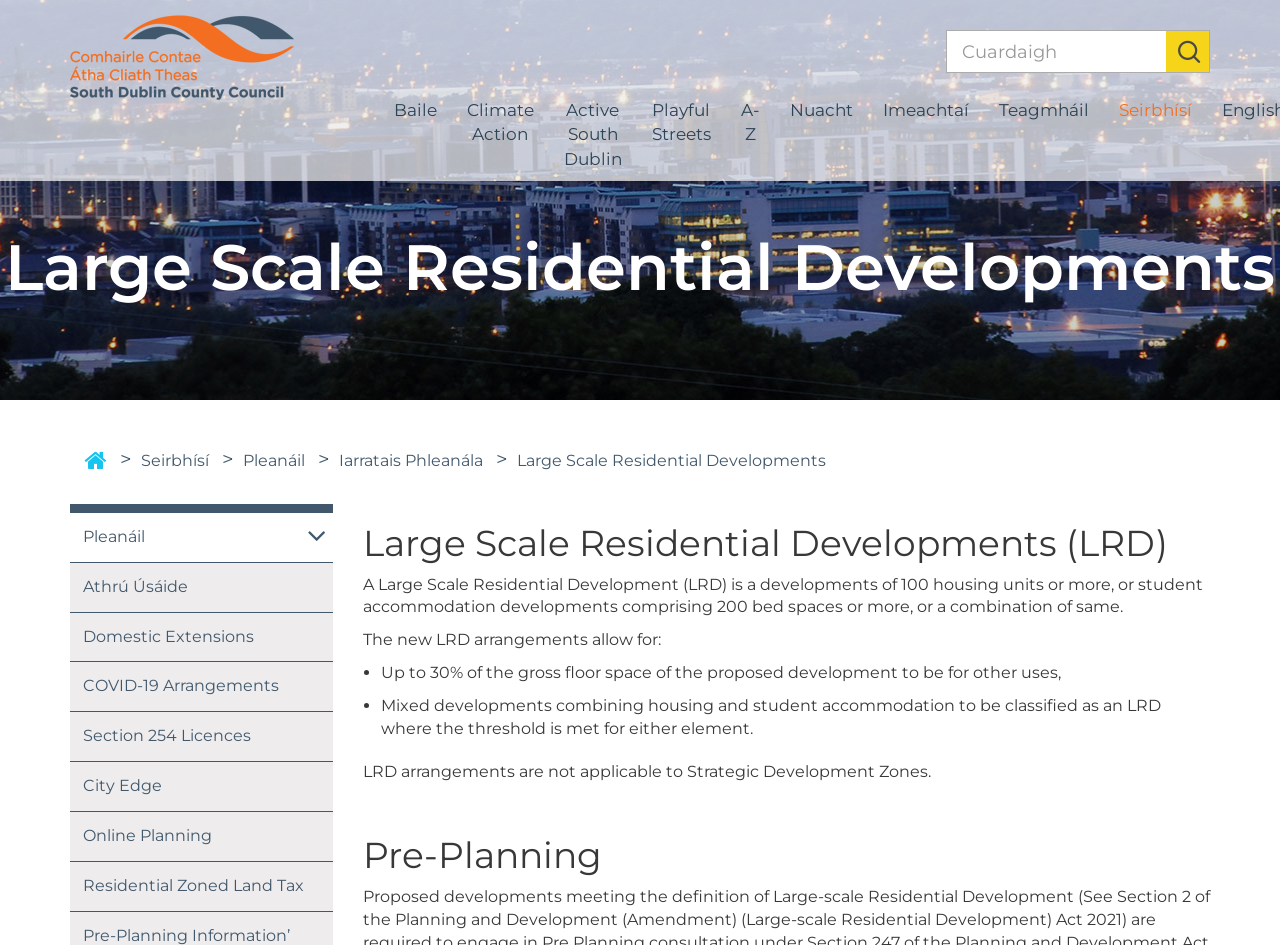Utilize the information from the image to answer the question in detail:
What are the new LRD arrangements?

The new LRD arrangements allow for up to 30% of the gross floor space of the proposed development to be for other uses, and mixed developments combining housing and student accommodation to be classified as an LRD where the threshold is met for either element.